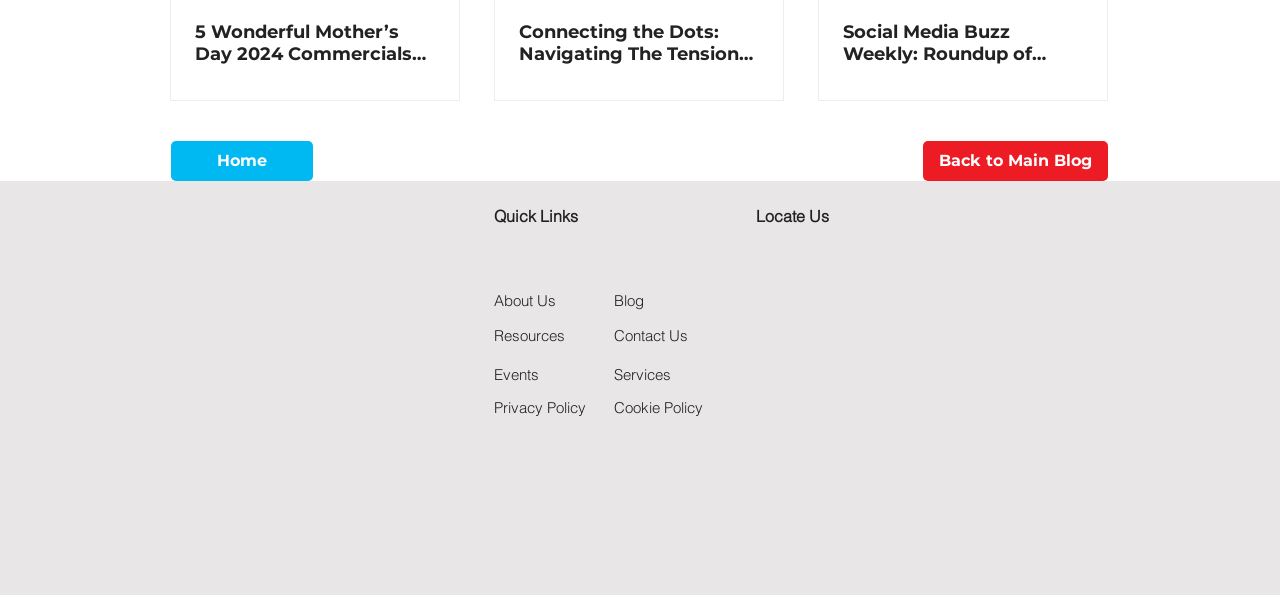Given the element description, predict the bounding box coordinates in the format (top-left x, top-left y, bottom-right x, bottom-right y). Make sure all values are between 0 and 1. Here is the element description: aria-label="Black LinkedIn Icon"

[0.412, 0.813, 0.434, 0.86]